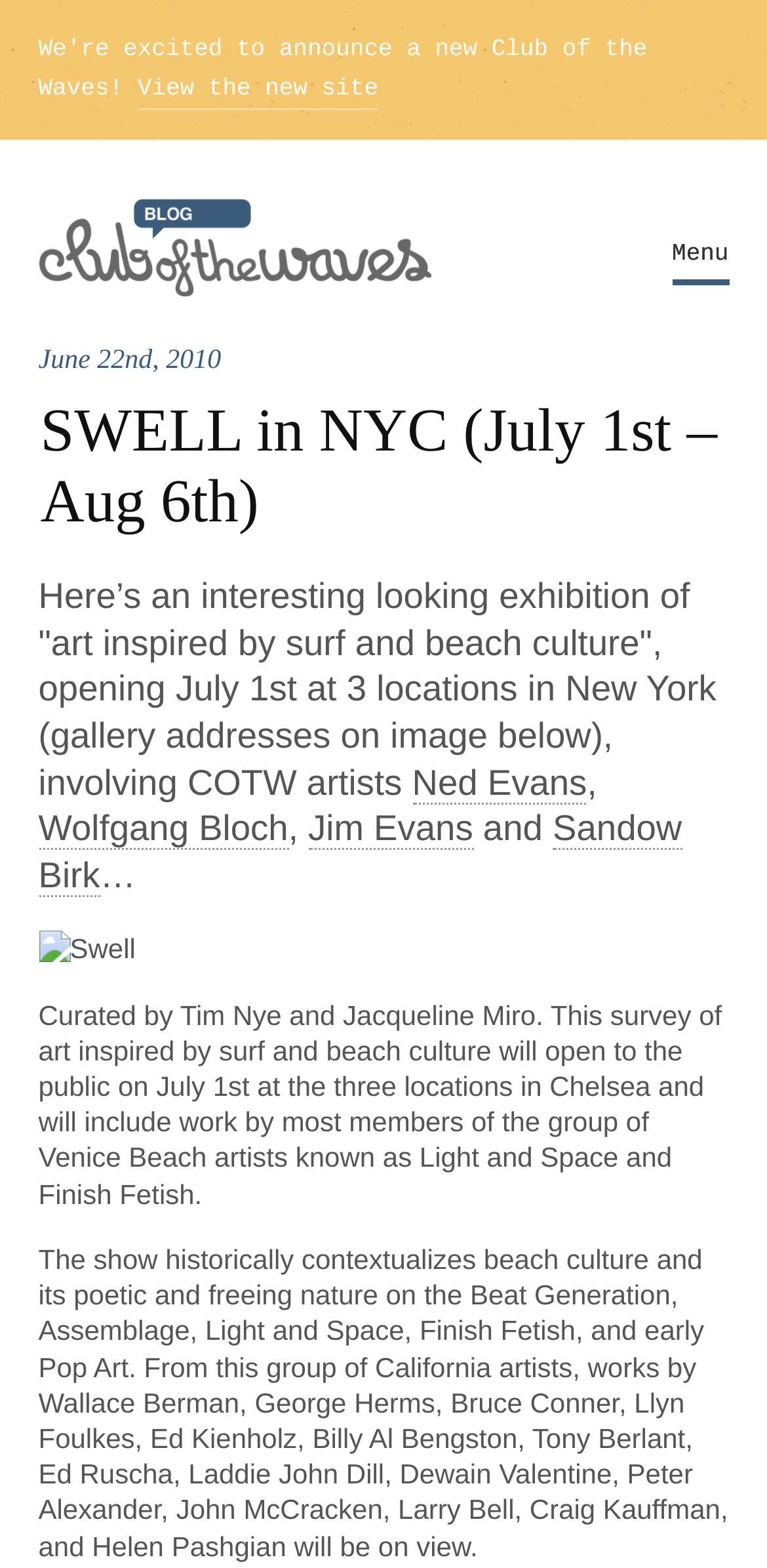Please identify the primary heading on the webpage and return its text.

SWELL in NYC (July 1st – Aug 6th)